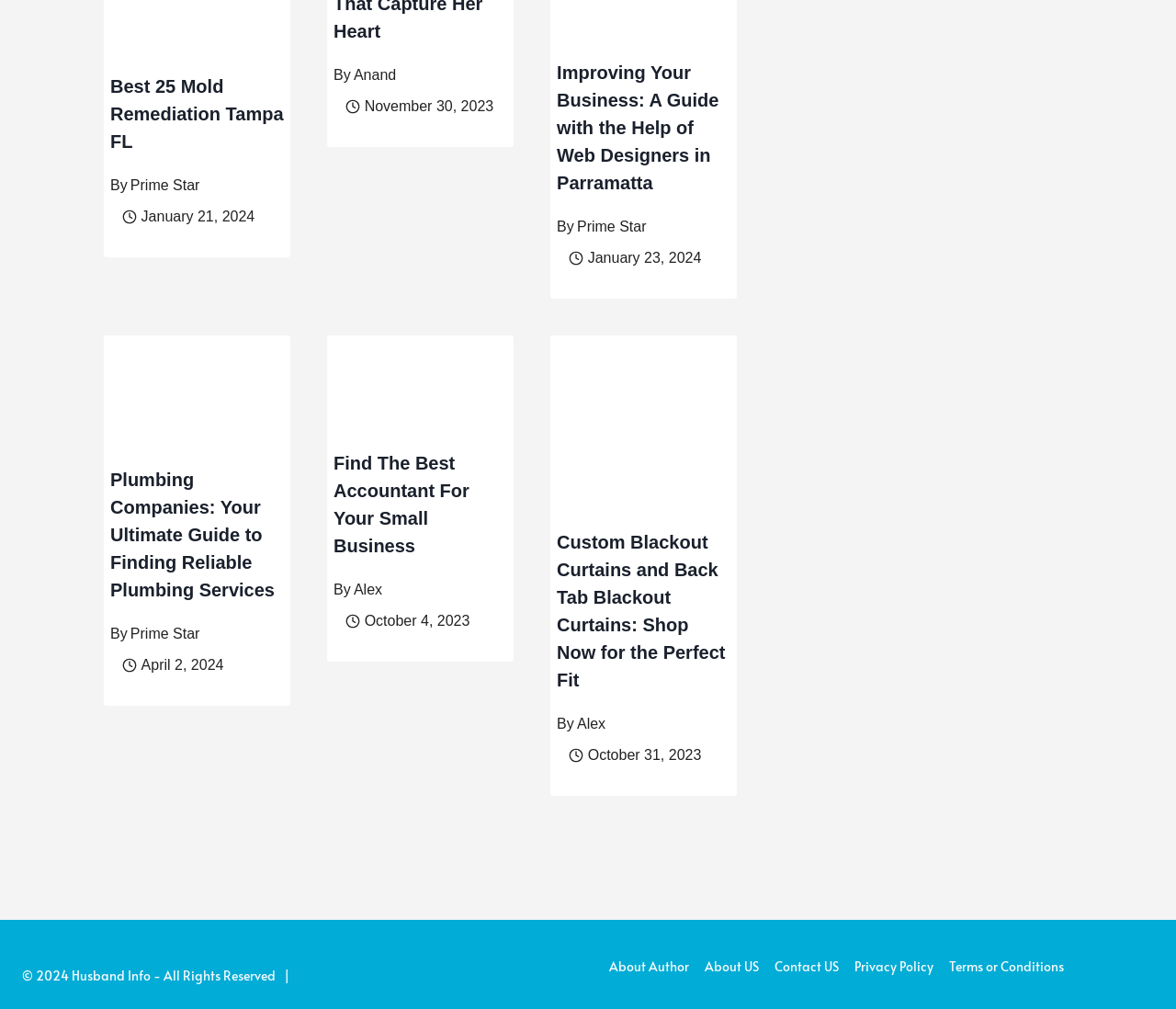What is the topic of the third article?
From the image, provide a succinct answer in one word or a short phrase.

Plumbing Companies